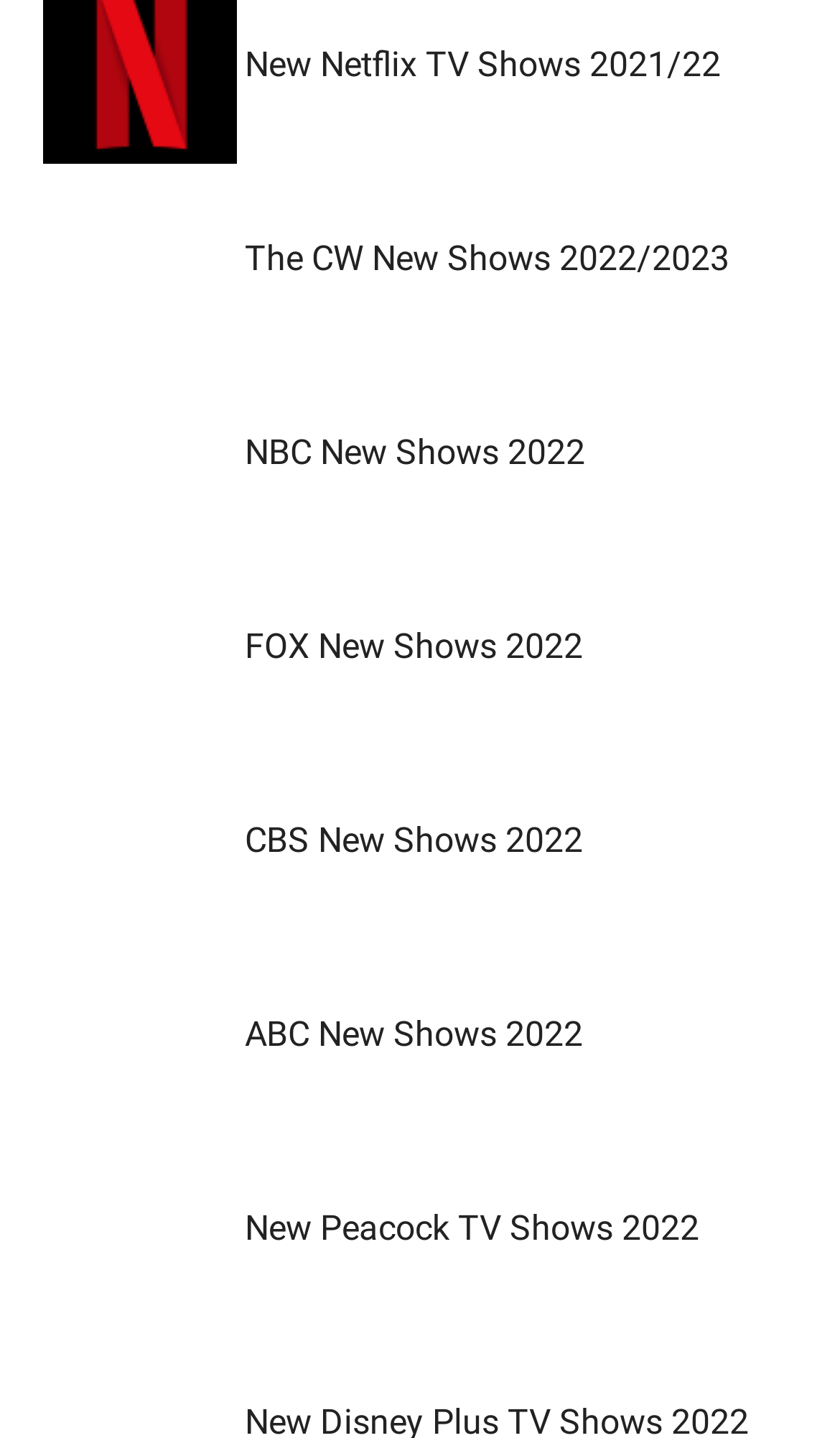Please find the bounding box coordinates for the clickable element needed to perform this instruction: "Check out new NBC TV shows for 2022".

[0.291, 0.3, 0.696, 0.329]